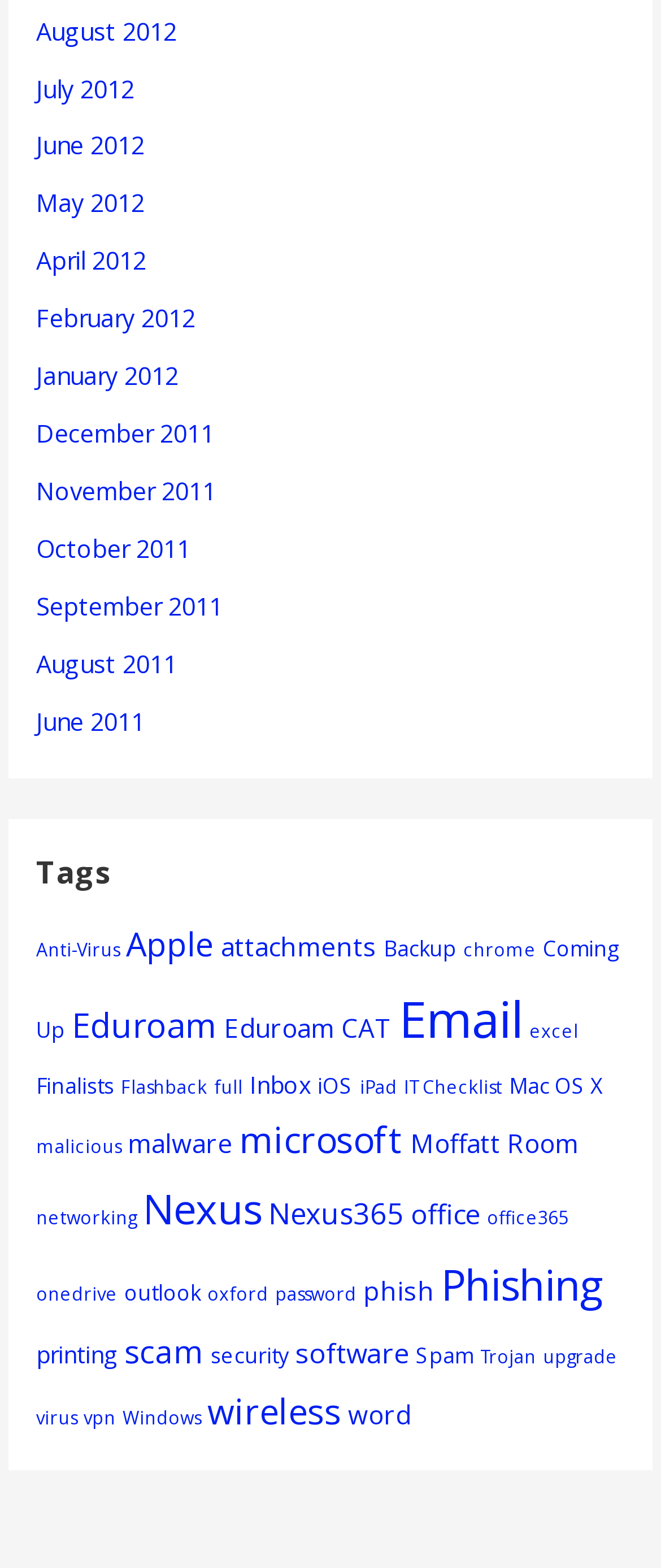Is there a category related to Apple?
Please answer the question with a single word or phrase, referencing the image.

Yes